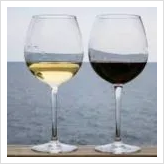How many wine glasses are in the image?
Respond to the question with a single word or phrase according to the image.

Two